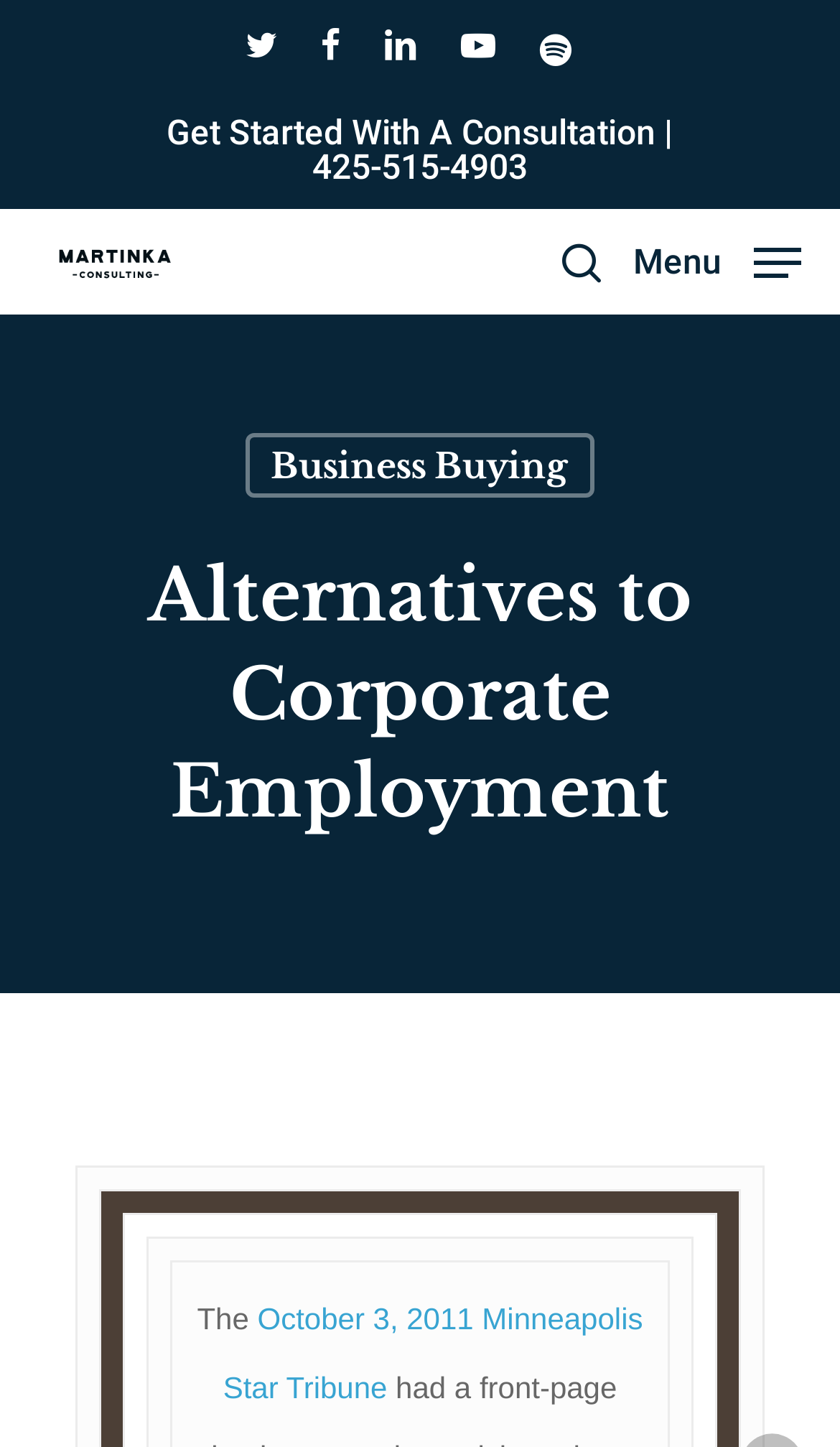Identify and extract the heading text of the webpage.

Alternatives to Corporate Employment